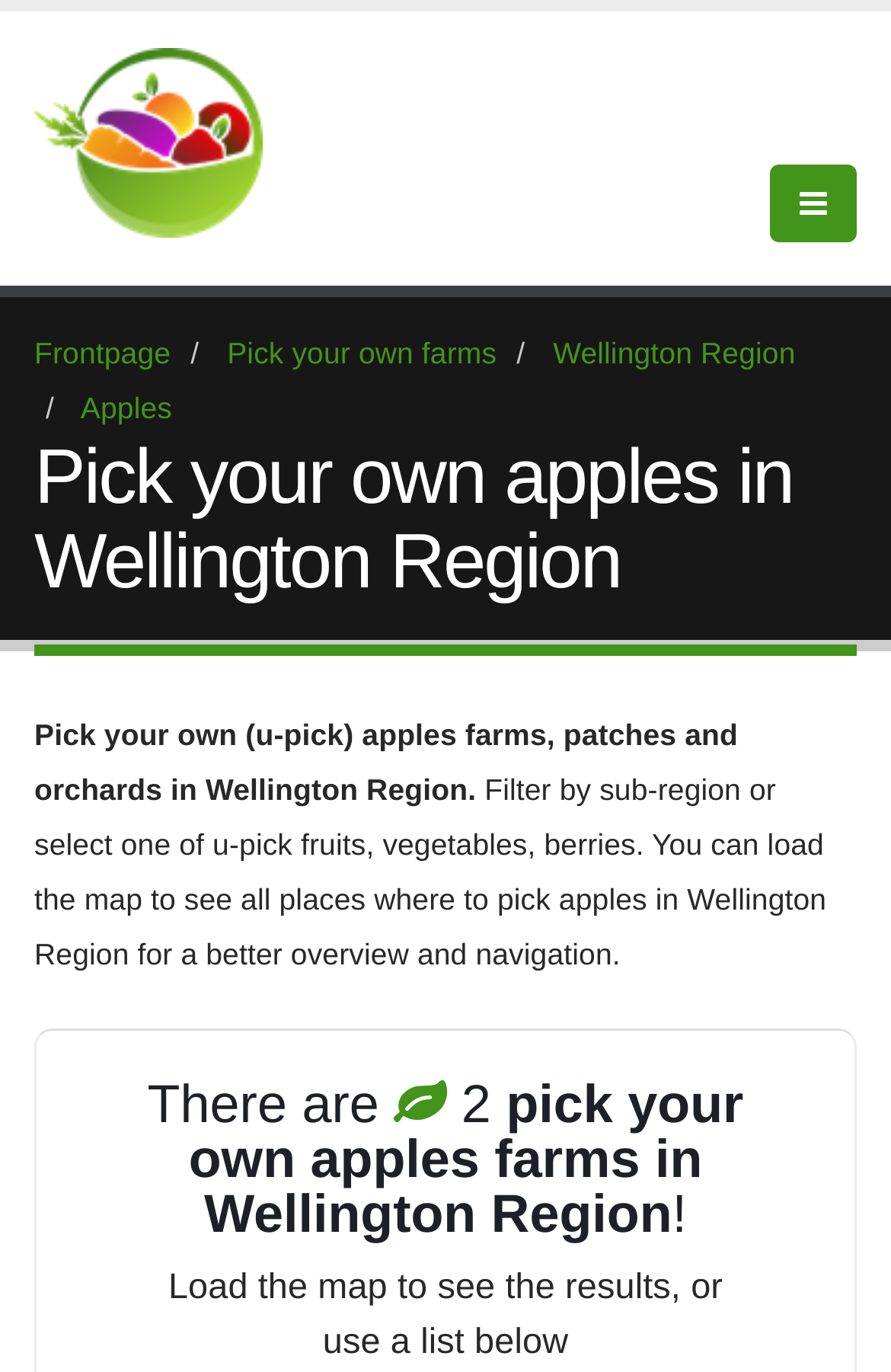Determine the bounding box coordinates for the HTML element described here: "Pick your own farms".

[0.255, 0.245, 0.557, 0.27]